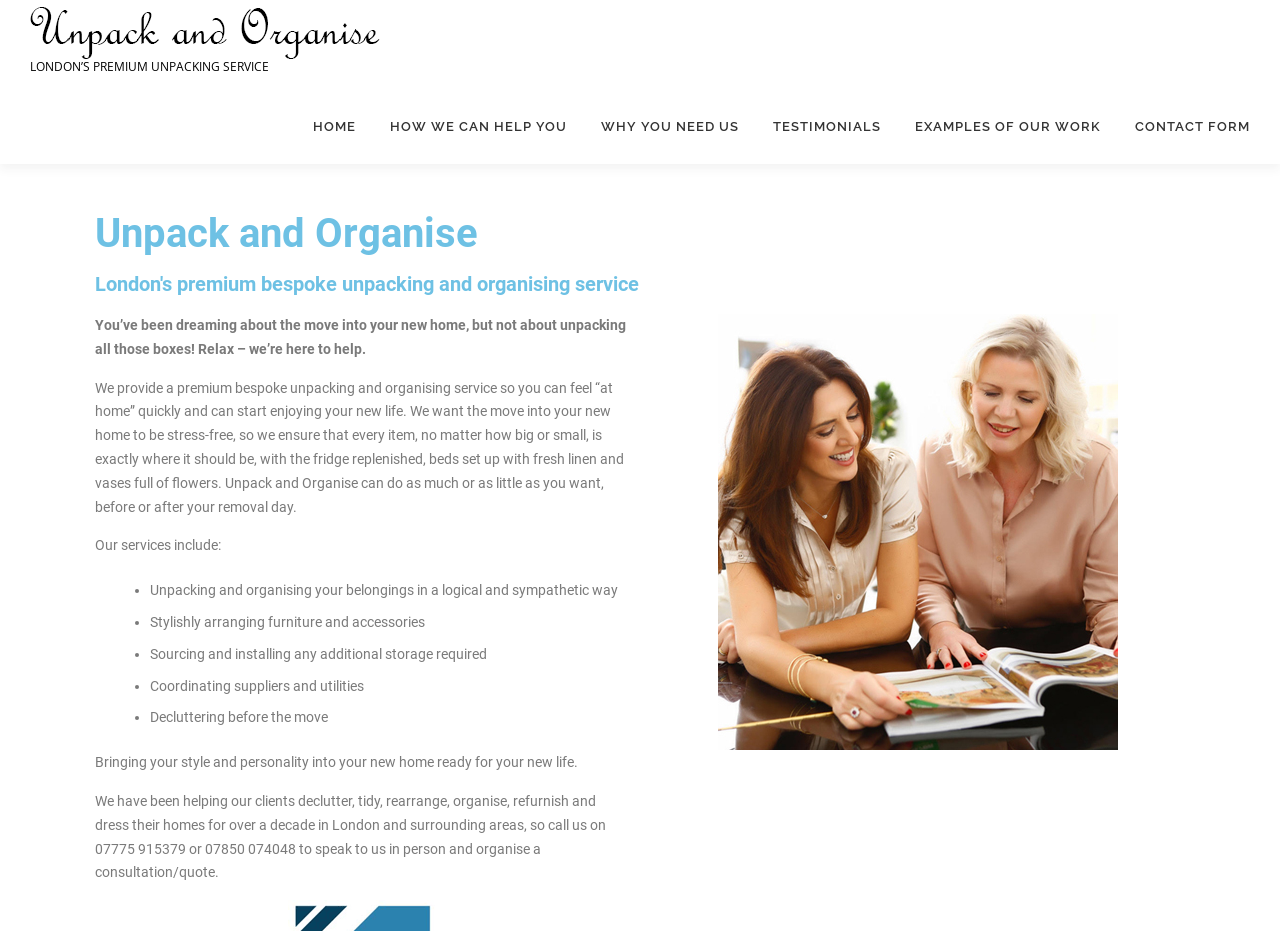Answer the question with a single word or phrase: 
How long has the company been in business?

Over a decade